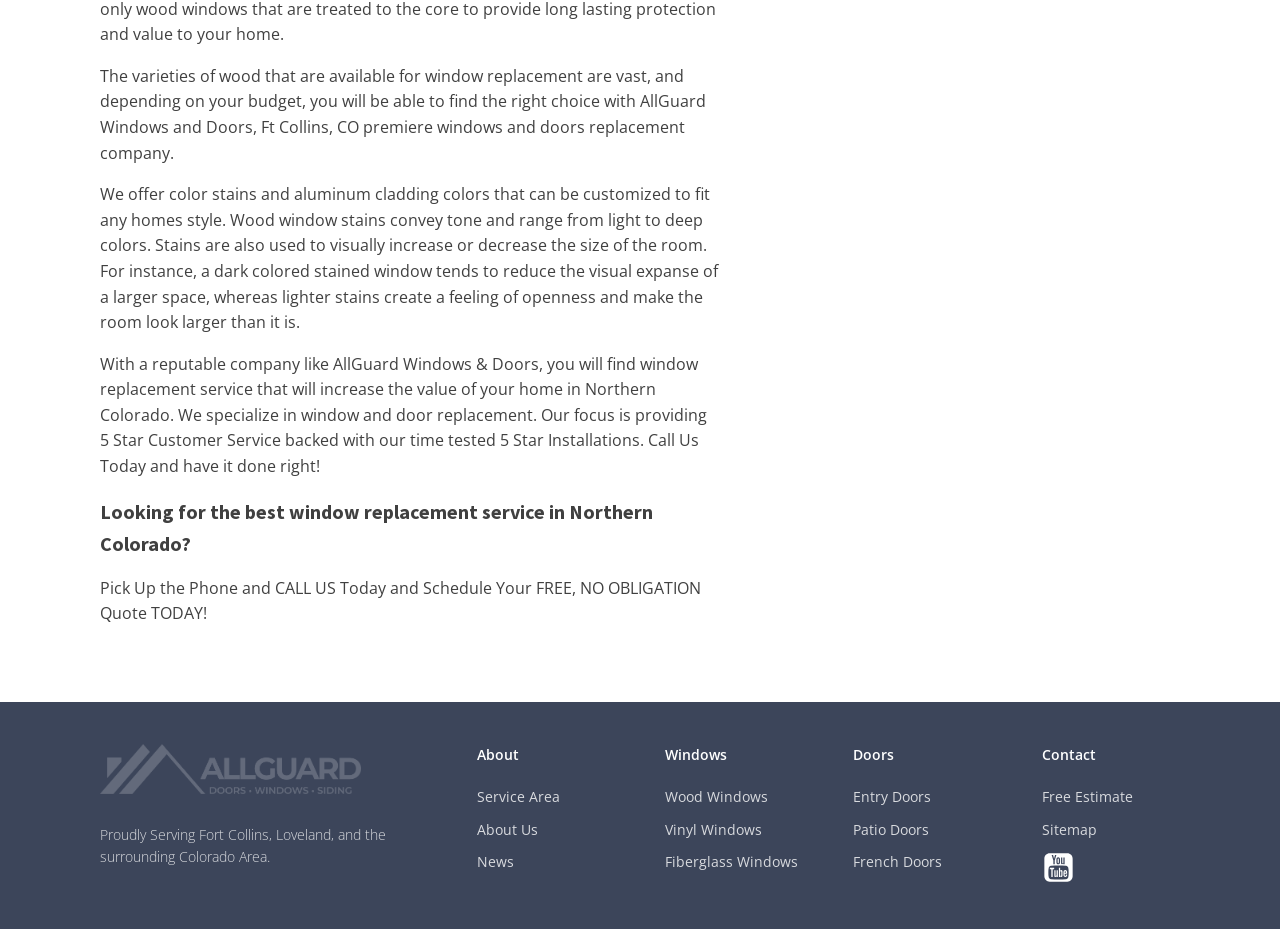Pinpoint the bounding box coordinates of the clickable area necessary to execute the following instruction: "Click the 'Service Area' link". The coordinates should be given as four float numbers between 0 and 1, namely [left, top, right, bottom].

[0.372, 0.846, 0.437, 0.87]